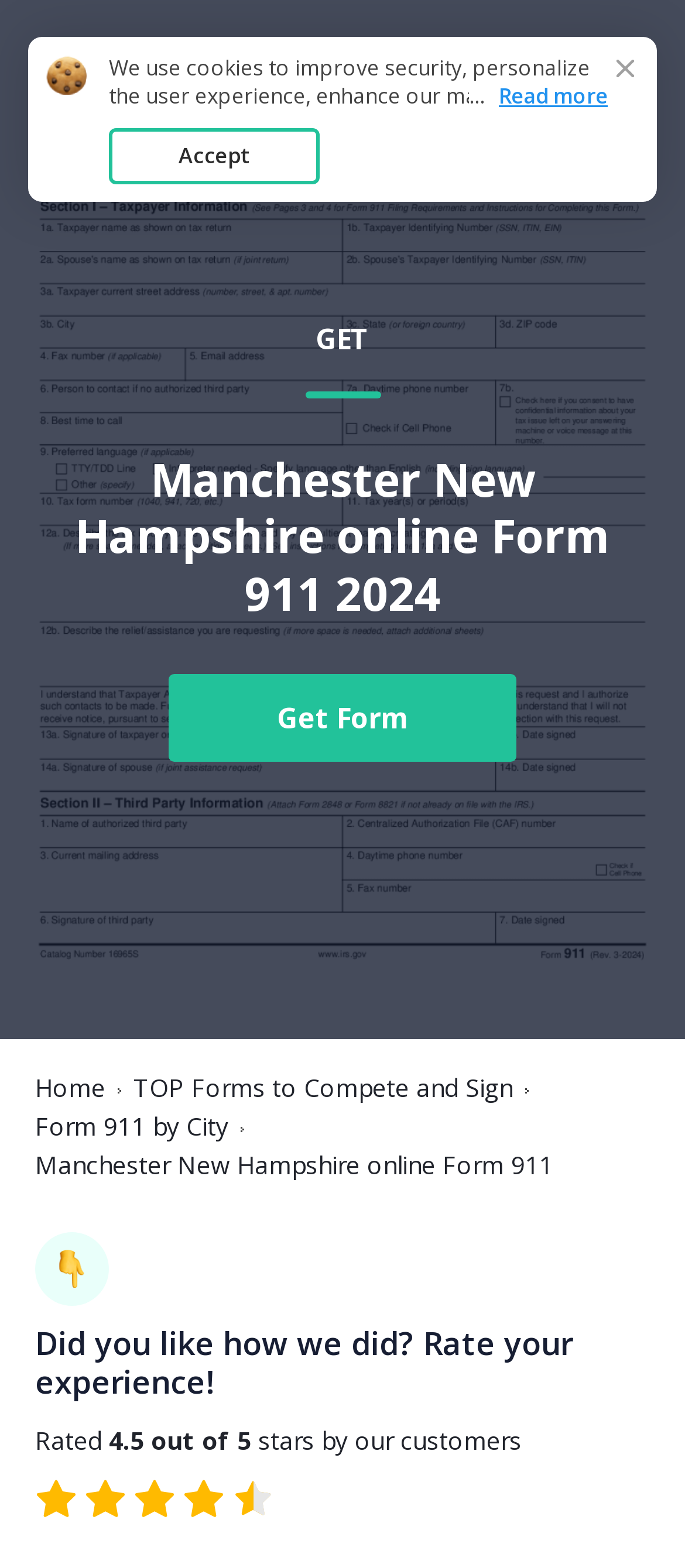Deliver a detailed narrative of the webpage's visual and textual elements.

The webpage is about Manchester New Hampshire online Form 911. At the top, there is a large image with the text "Form 911" and a smaller image to its right. Below the images, there is a link to "Form 911" and a heading that reads "Manchester New Hampshire online Form 911 2024". 

To the right of the heading, there is a button labeled "Get Form". Below the heading, there are three links: "Home", "TOP Forms to Compete and Sign", and "Form 911 by City". 

Further down, there is a static text that reads "Manchester New Hampshire online Form 911" followed by a heading that asks users to rate their experience. Below the rating request, there are three static texts that display the rating as 4.5 out of 5 stars. 

At the bottom of the page, there is a static text that explains the use of cookies on the website. It also includes a link to read the Cookie Policy and a button to accept the use of cookies. On the top-right corner, there are two static texts: an ellipsis and "Read more".